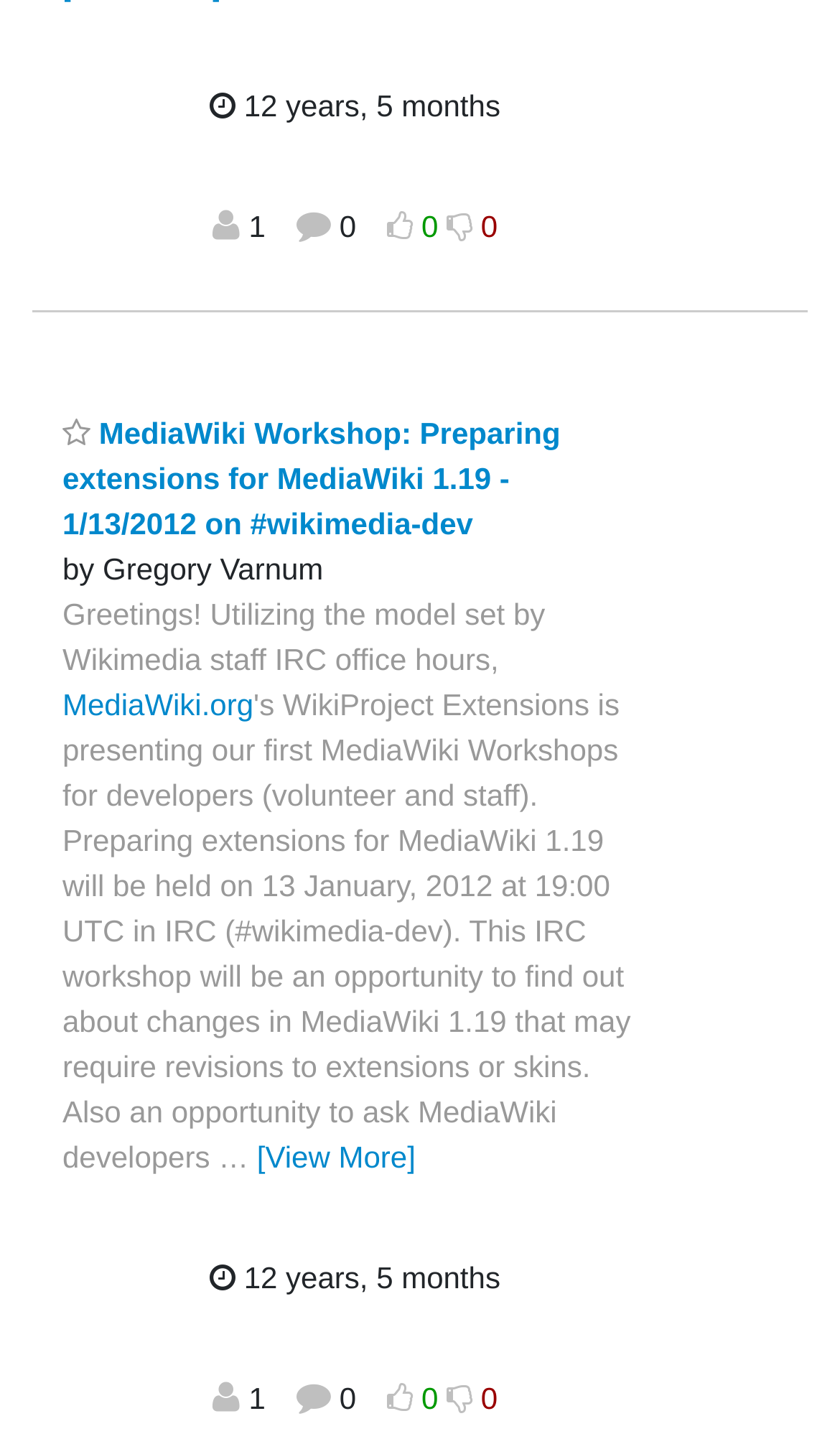What is the purpose of the ' 0' and ' 0' links?
Look at the image and answer with only one word or phrase.

Unknown